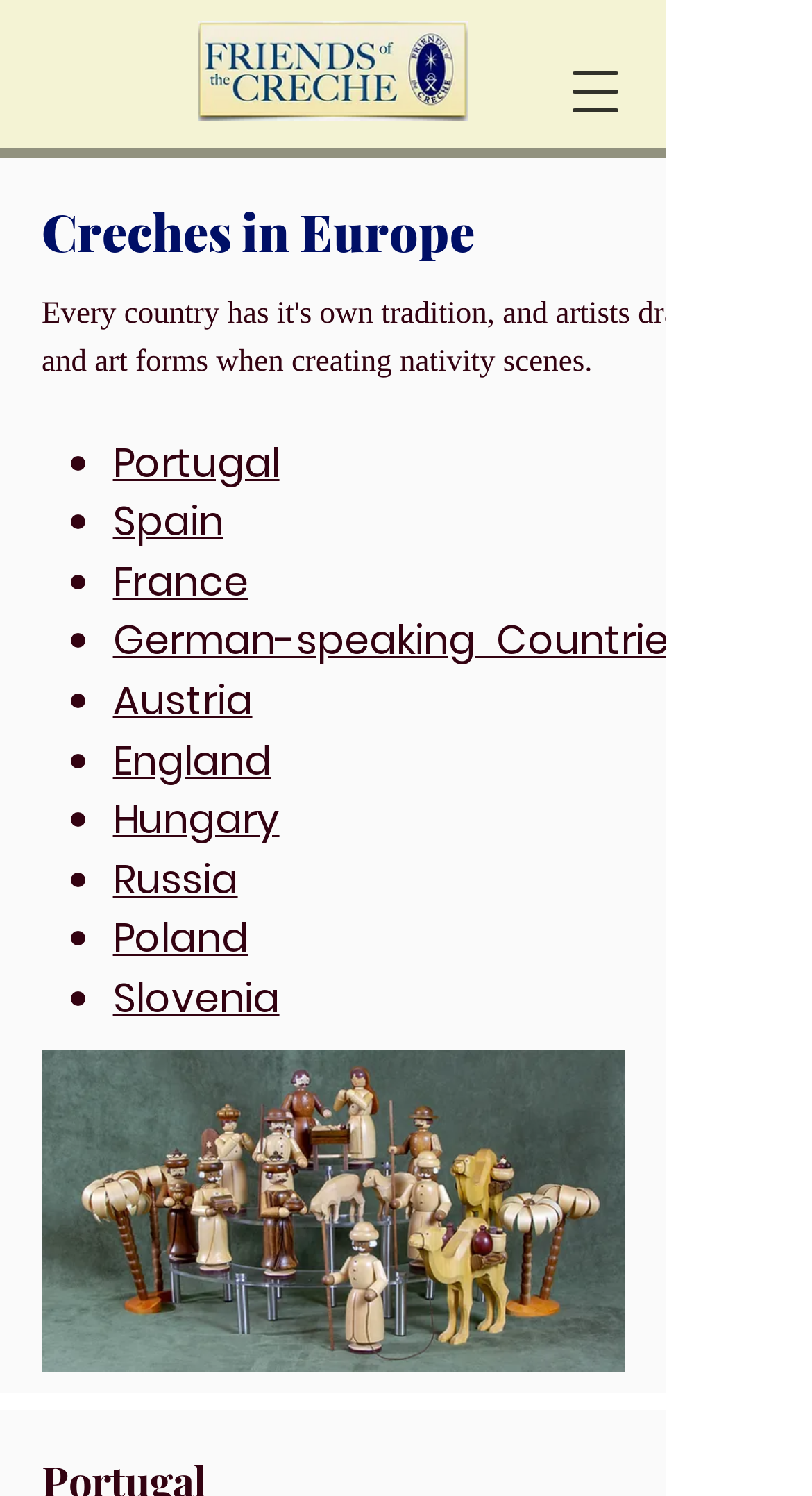What is the primary heading on this webpage?

Creches in Europe